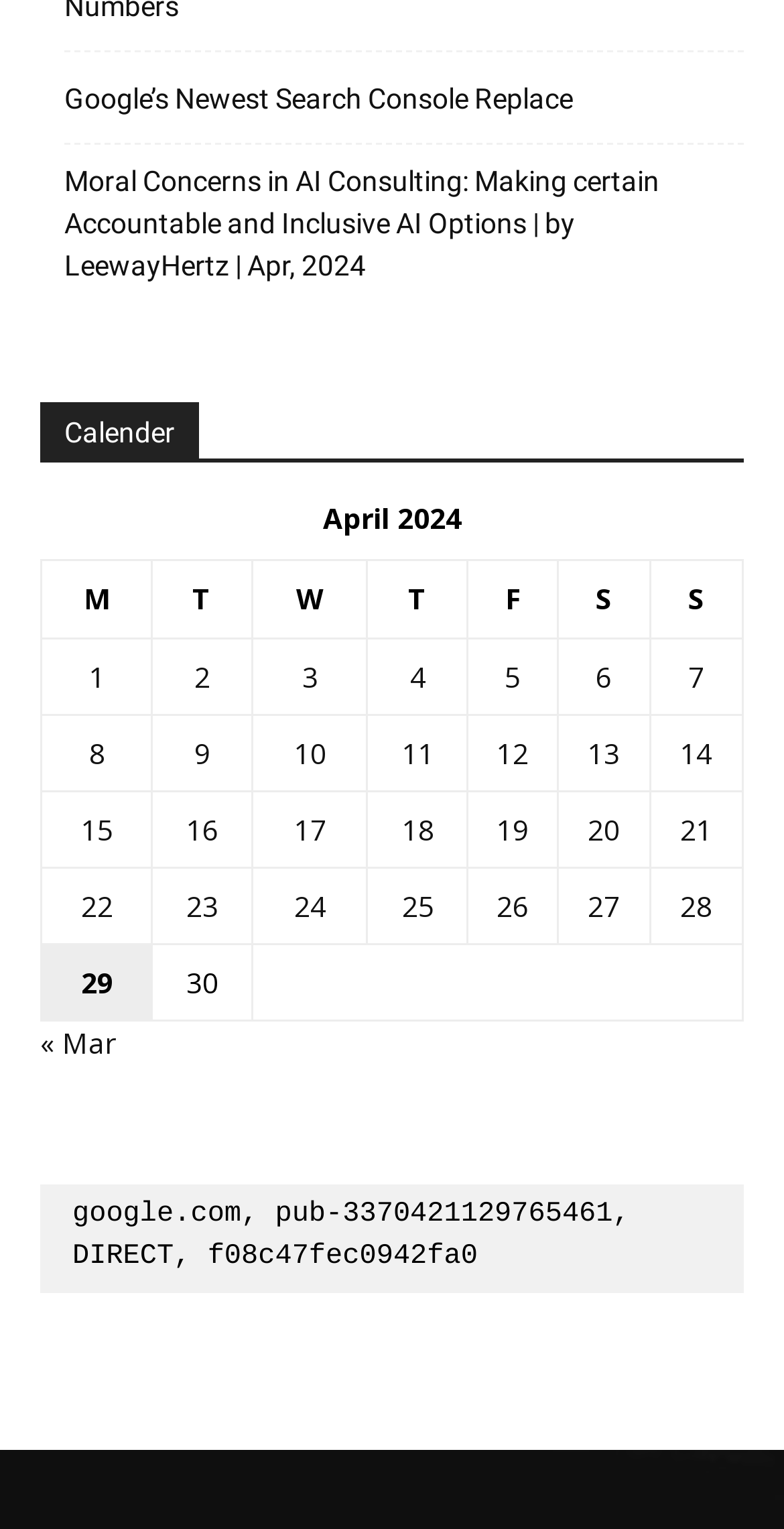Determine the bounding box coordinates of the clickable element necessary to fulfill the instruction: "View posts published on 28 April 2024". Provide the coordinates as four float numbers within the 0 to 1 range, i.e., [left, top, right, bottom].

[0.868, 0.581, 0.909, 0.606]